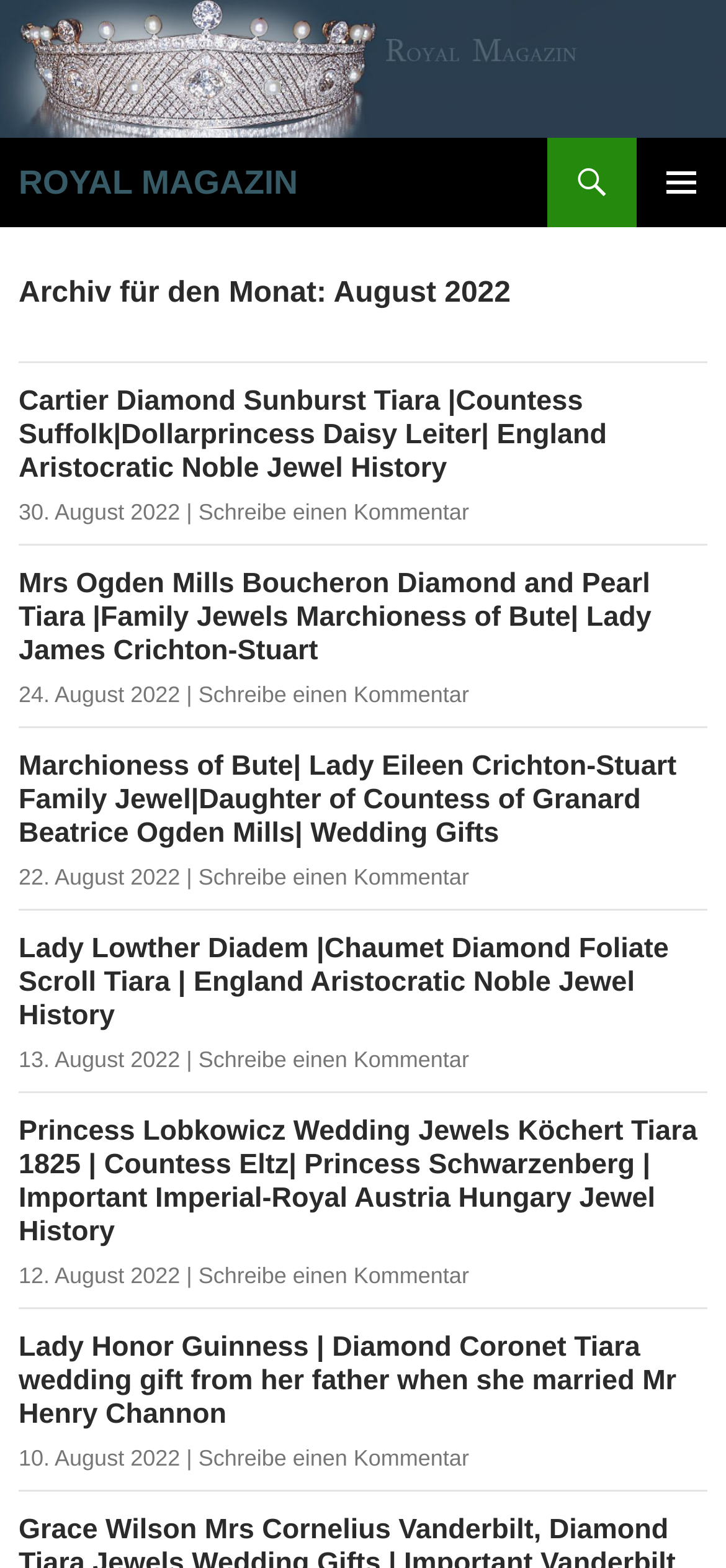How many comments can be written on each article?
Identify the answer in the screenshot and reply with a single word or phrase.

1